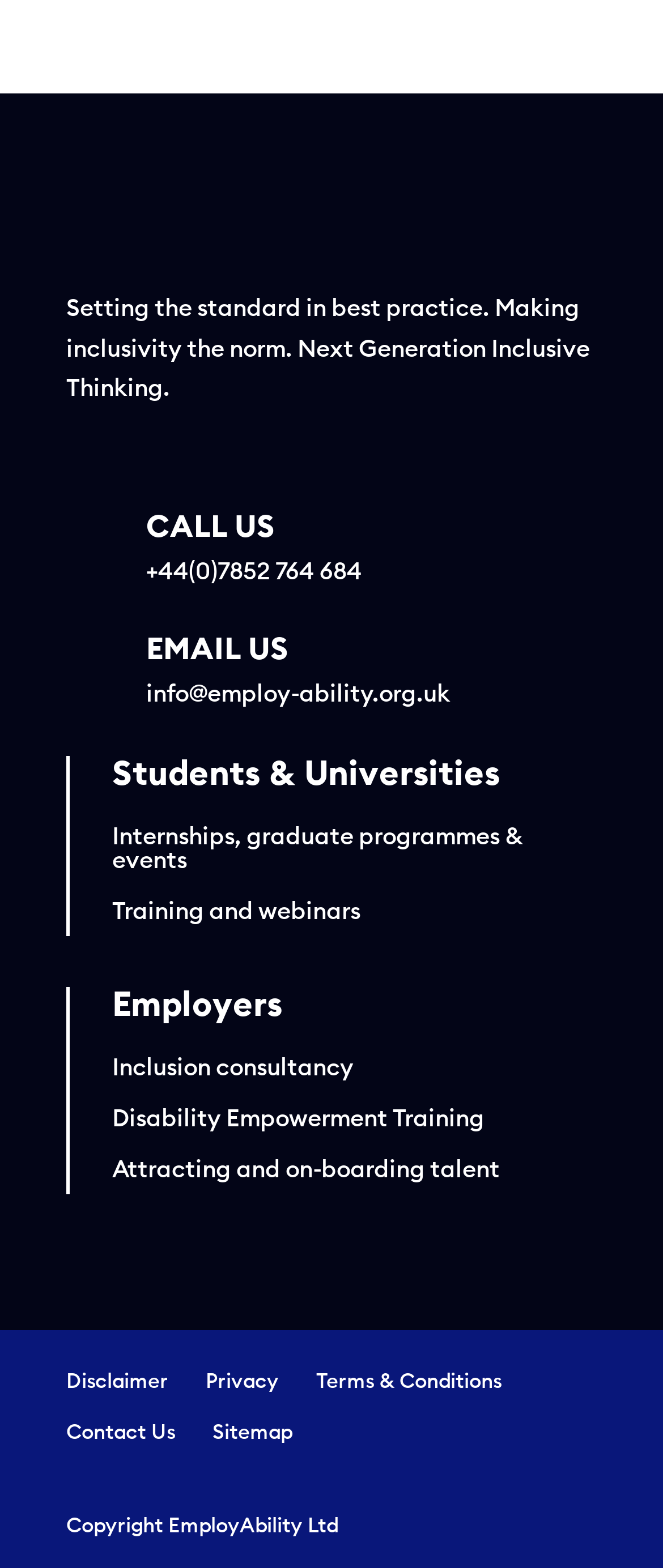Specify the bounding box coordinates of the region I need to click to perform the following instruction: "View disclaimer". The coordinates must be four float numbers in the range of 0 to 1, i.e., [left, top, right, bottom].

[0.1, 0.865, 0.254, 0.889]